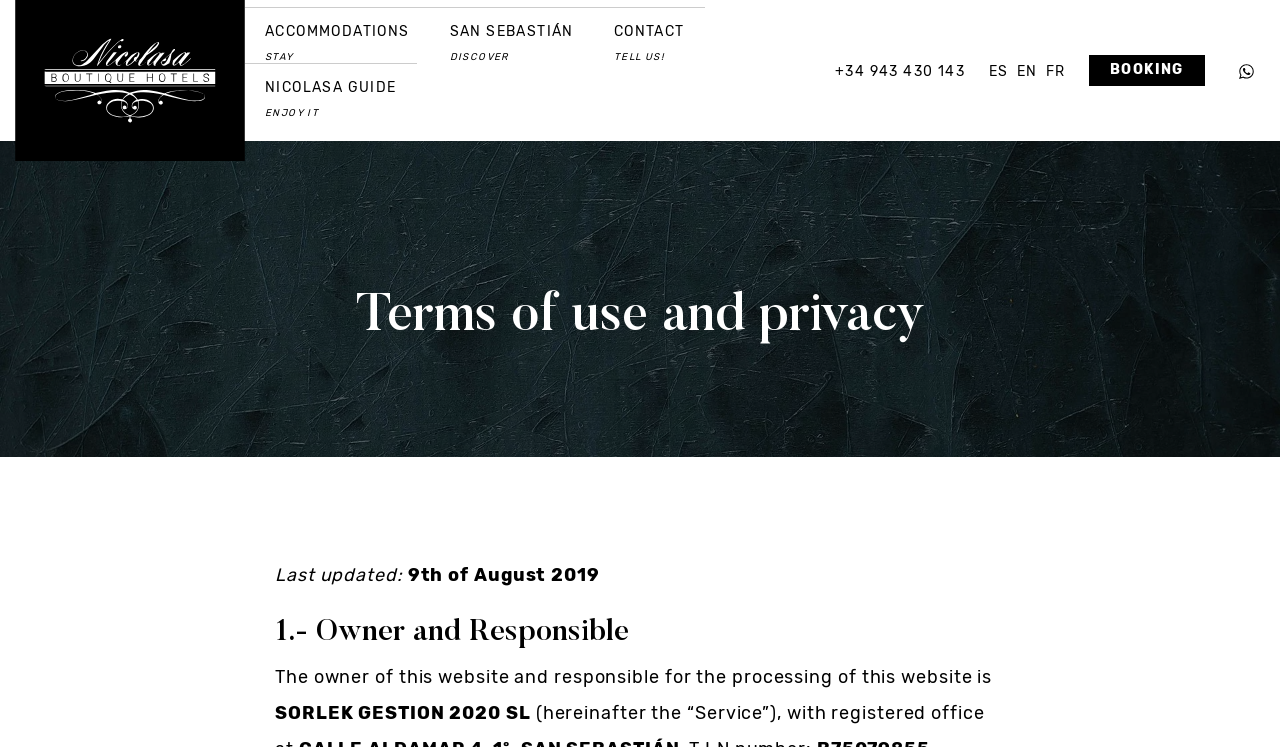Please identify the bounding box coordinates of the clickable element to fulfill the following instruction: "Change language to English". The coordinates should be four float numbers between 0 and 1, i.e., [left, top, right, bottom].

[0.791, 0.072, 0.814, 0.117]